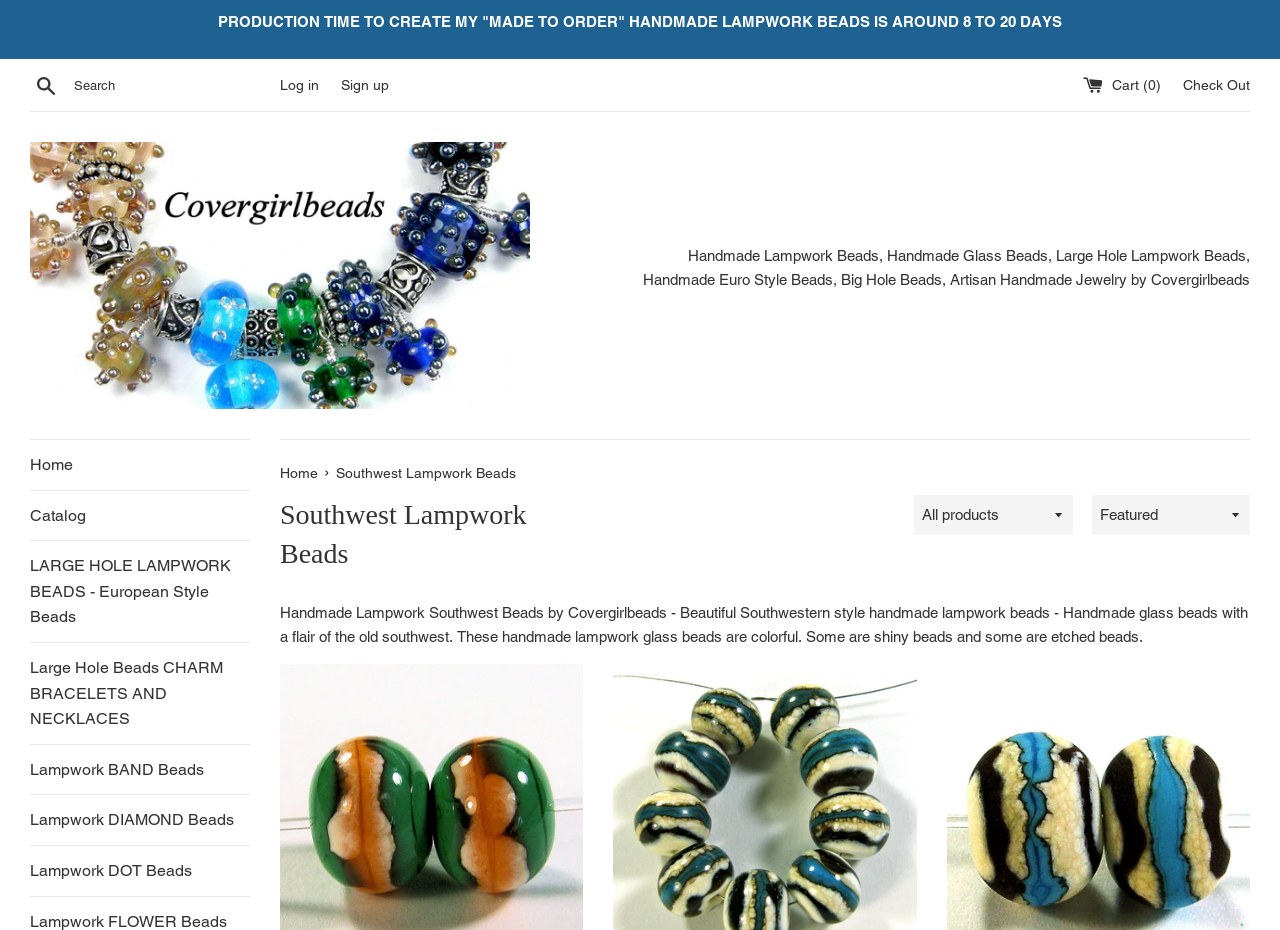Identify the text that serves as the heading for the webpage and generate it.

Southwest Lampwork Beads